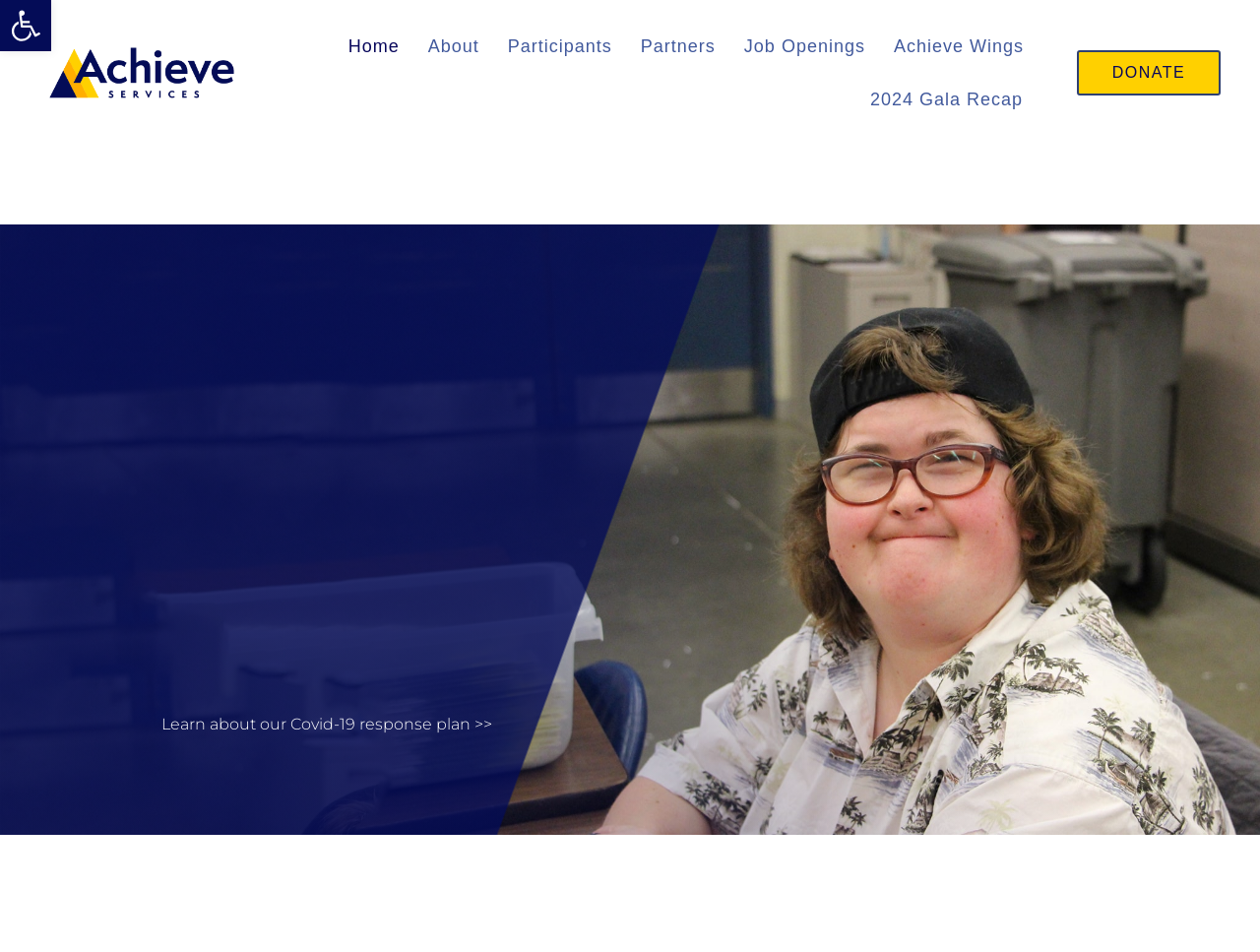Locate the bounding box coordinates of the element to click to perform the following action: 'Donate to the organization'. The coordinates should be given as four float values between 0 and 1, in the form of [left, top, right, bottom].

[0.855, 0.053, 0.969, 0.1]